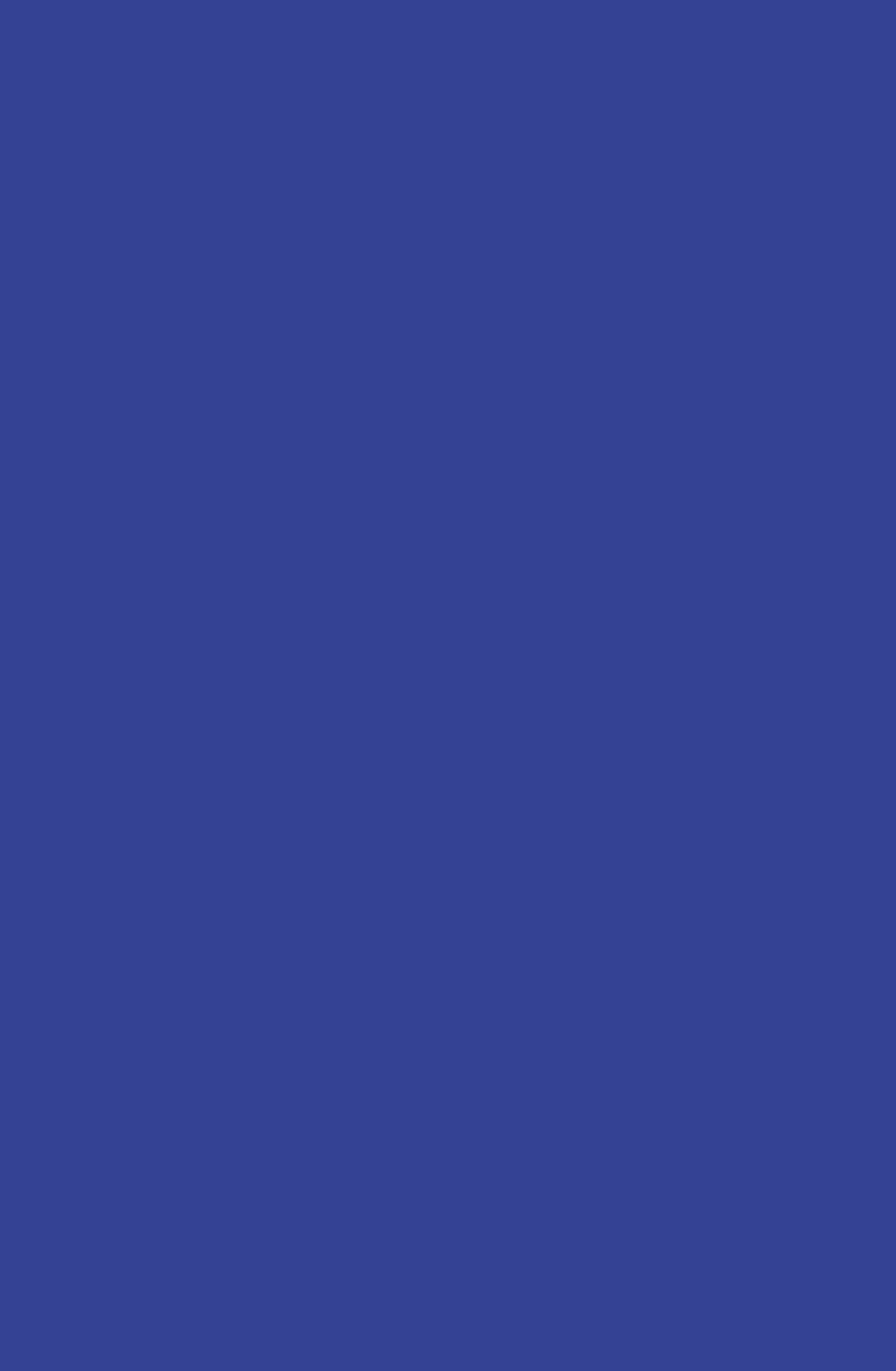Please provide a one-word or phrase answer to the question: 
What is the address of the business?

1204 N Avenue T, Lubbock, TX 79415